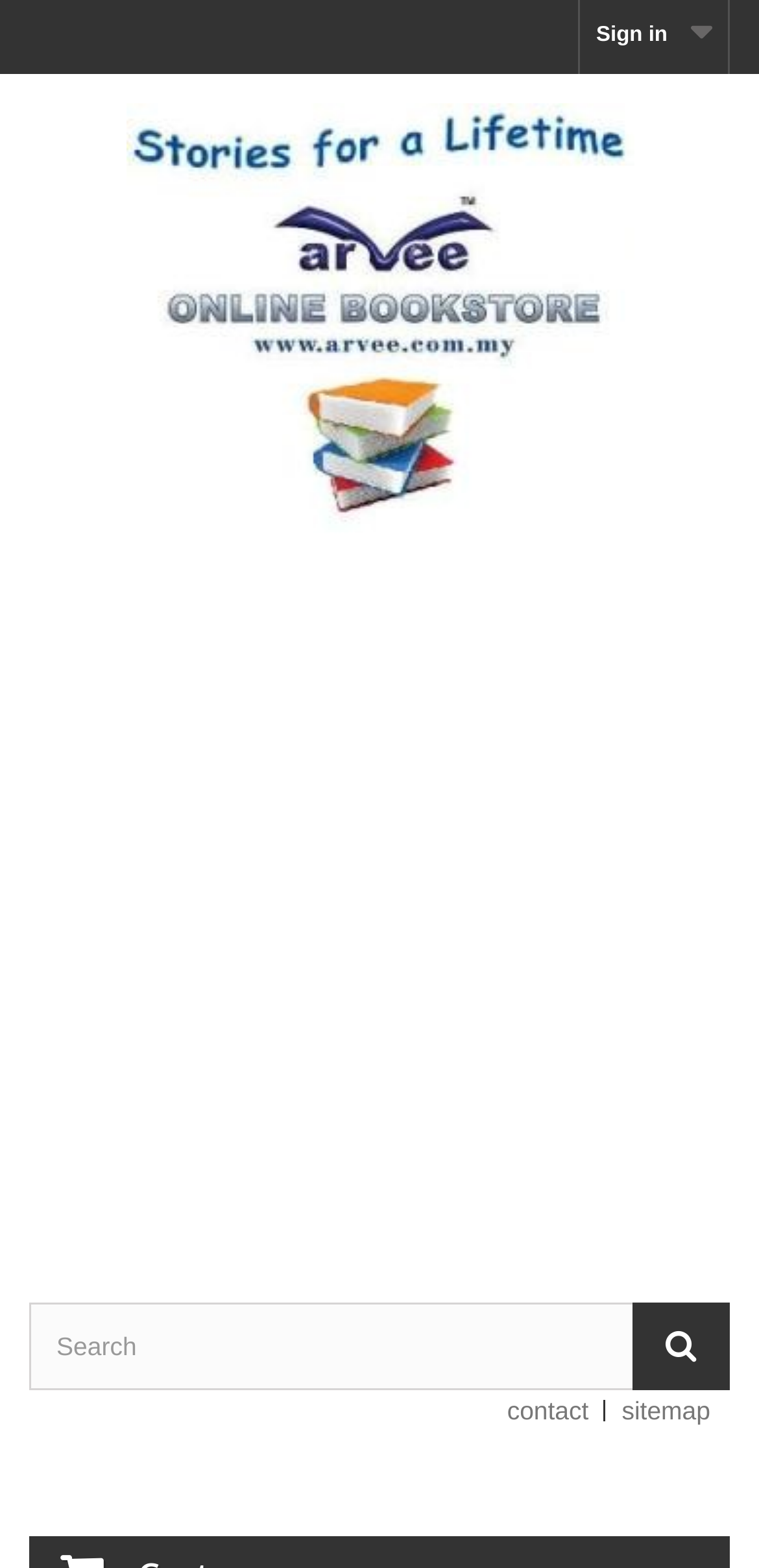What is the position of the signin link?
Look at the image and respond with a one-word or short-phrase answer.

Top right